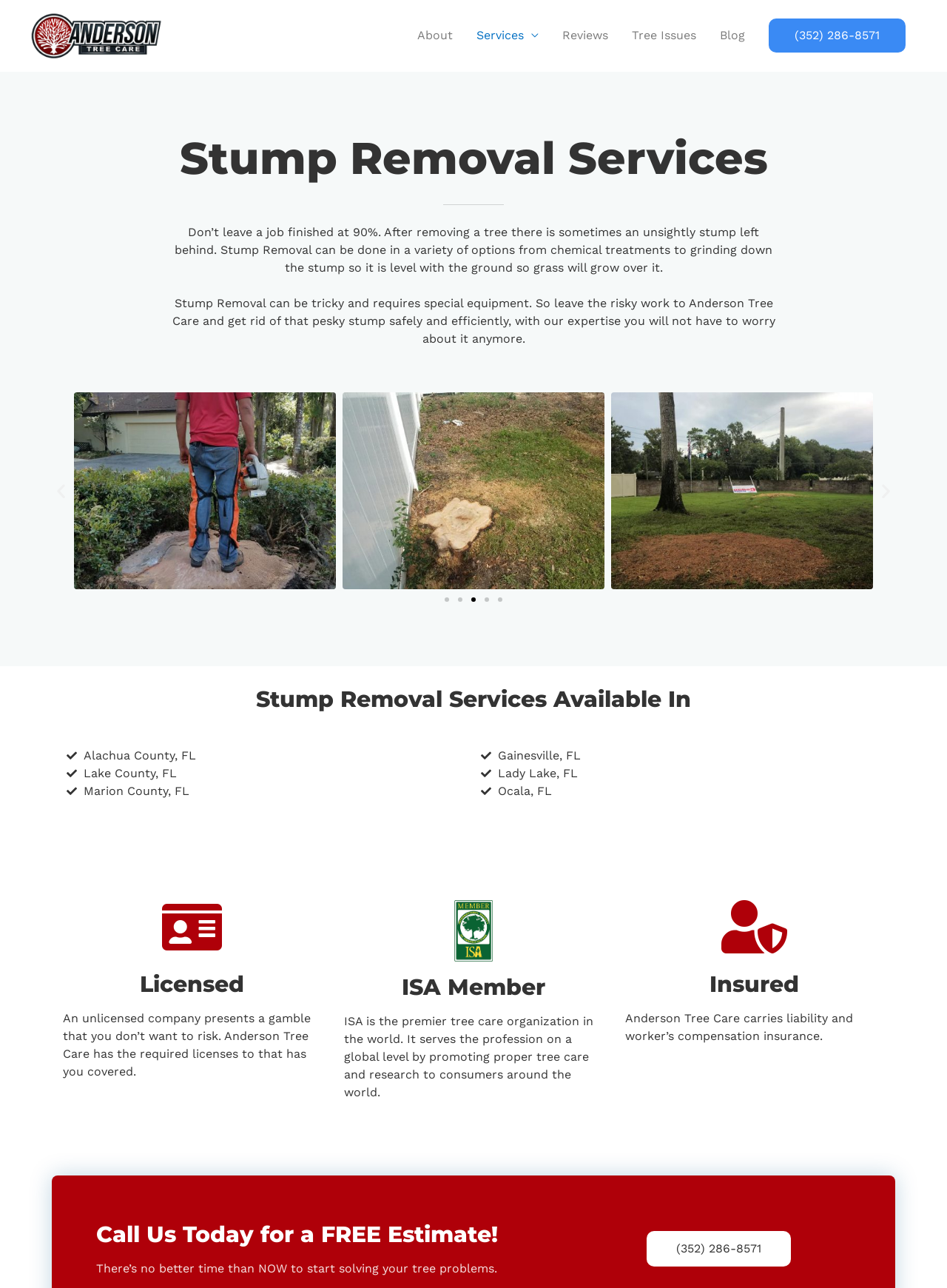Give a complete and precise description of the webpage's appearance.

The webpage is about Anderson Tree Care, a company that provides stump removal services in Central Florida. At the top of the page, there is a logo and a navigation menu with links to different sections of the website, including "About", "Services", "Reviews", "Tree Issues", and "Blog". 

Below the navigation menu, there is a heading that reads "Stump Removal Services" followed by a paragraph of text that explains the importance of removing tree stumps and how Anderson Tree Care can help. 

To the right of the text, there is a carousel with five slides, each containing an image. The carousel can be navigated using arrow buttons or by clicking on the slide numbers. 

Further down the page, there is a section that lists the areas where Anderson Tree Care provides stump removal services, including Alachua County, Lake County, Marion County, Gainesville, Lady Lake, and Ocala. 

The page also highlights Anderson Tree Care's credentials, including being licensed, an ISA member, and insured. There are headings and paragraphs of text that explain the importance of each of these credentials. 

Finally, at the bottom of the page, there is a call to action to call Anderson Tree Care for a free estimate, along with a phone number and a brief message encouraging visitors to take action.